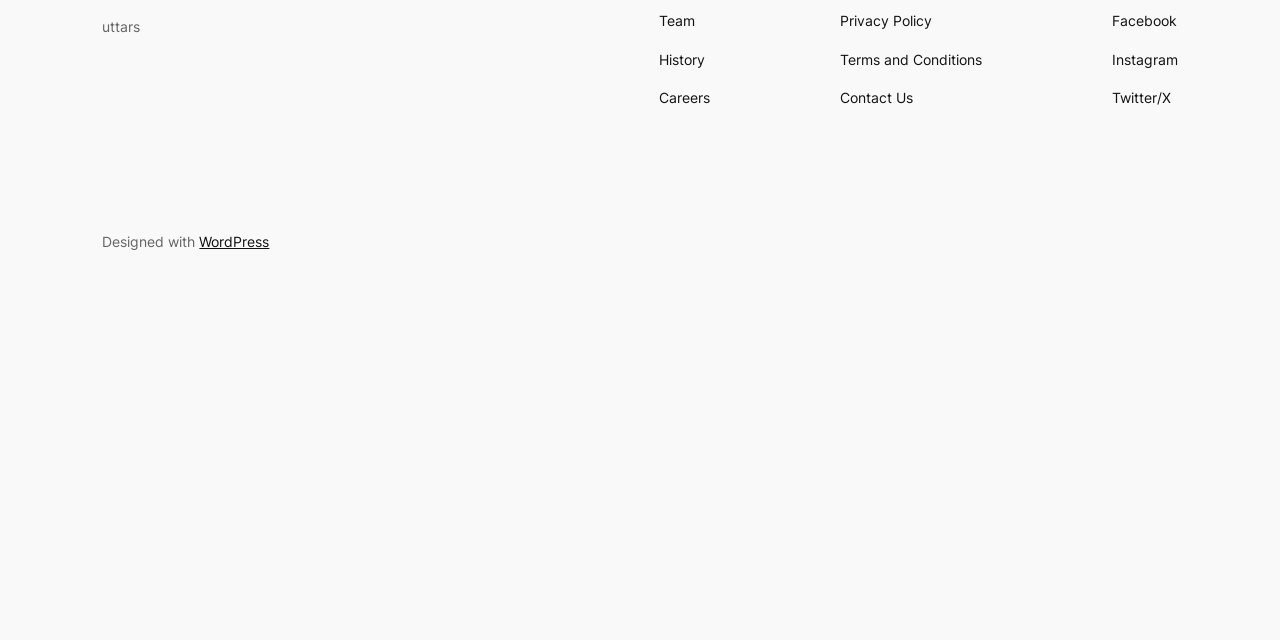Using the webpage screenshot and the element description Careers, determine the bounding box coordinates. Specify the coordinates in the format (top-left x, top-left y, bottom-right x, bottom-right y) with values ranging from 0 to 1.

[0.515, 0.136, 0.555, 0.171]